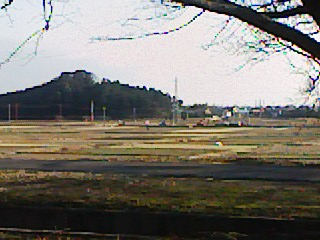What is in the distance beyond the rice fields?
Provide a short answer using one word or a brief phrase based on the image.

Wooded hill